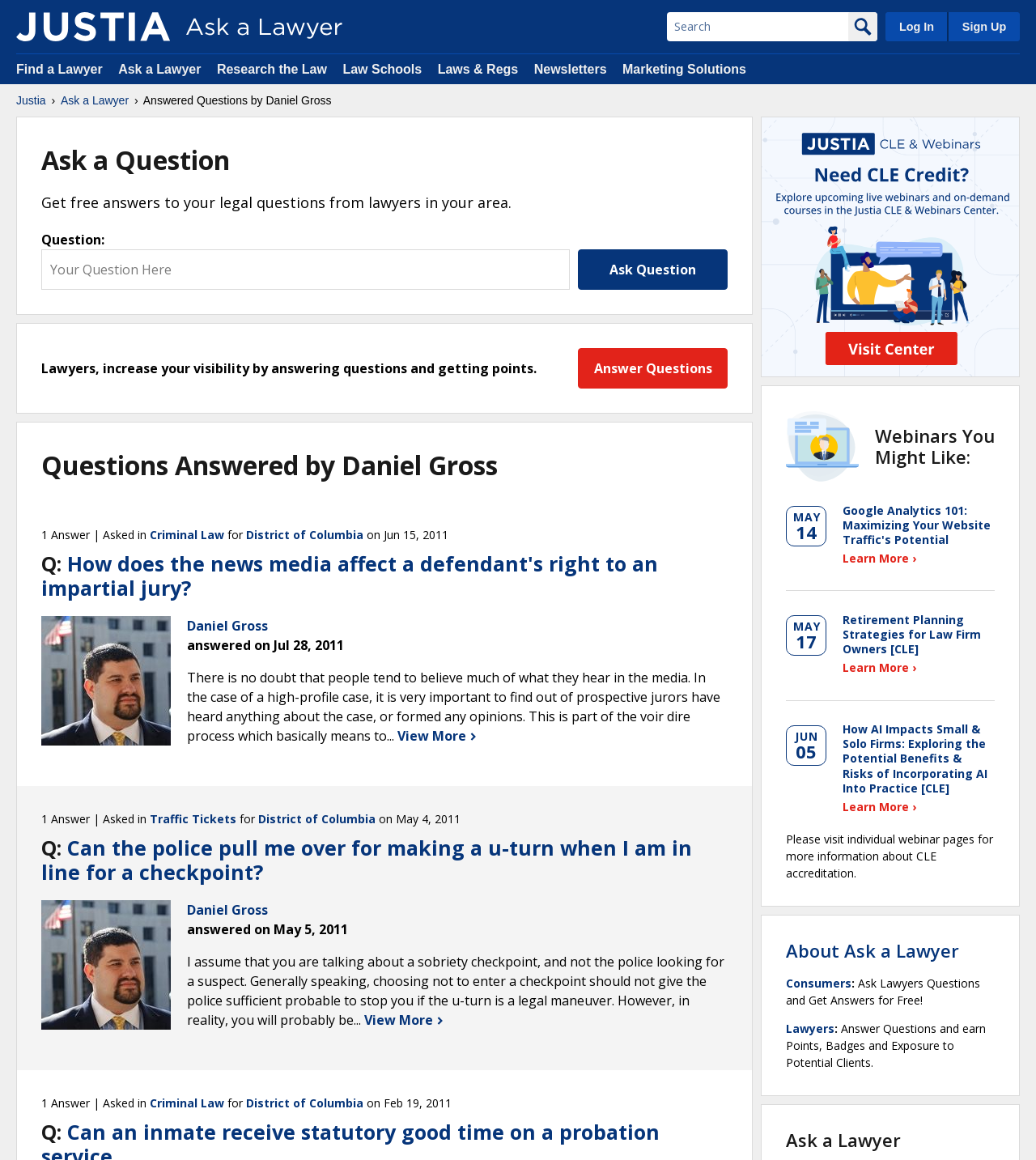Locate the bounding box coordinates of the area where you should click to accomplish the instruction: "Learn about our solutions".

None